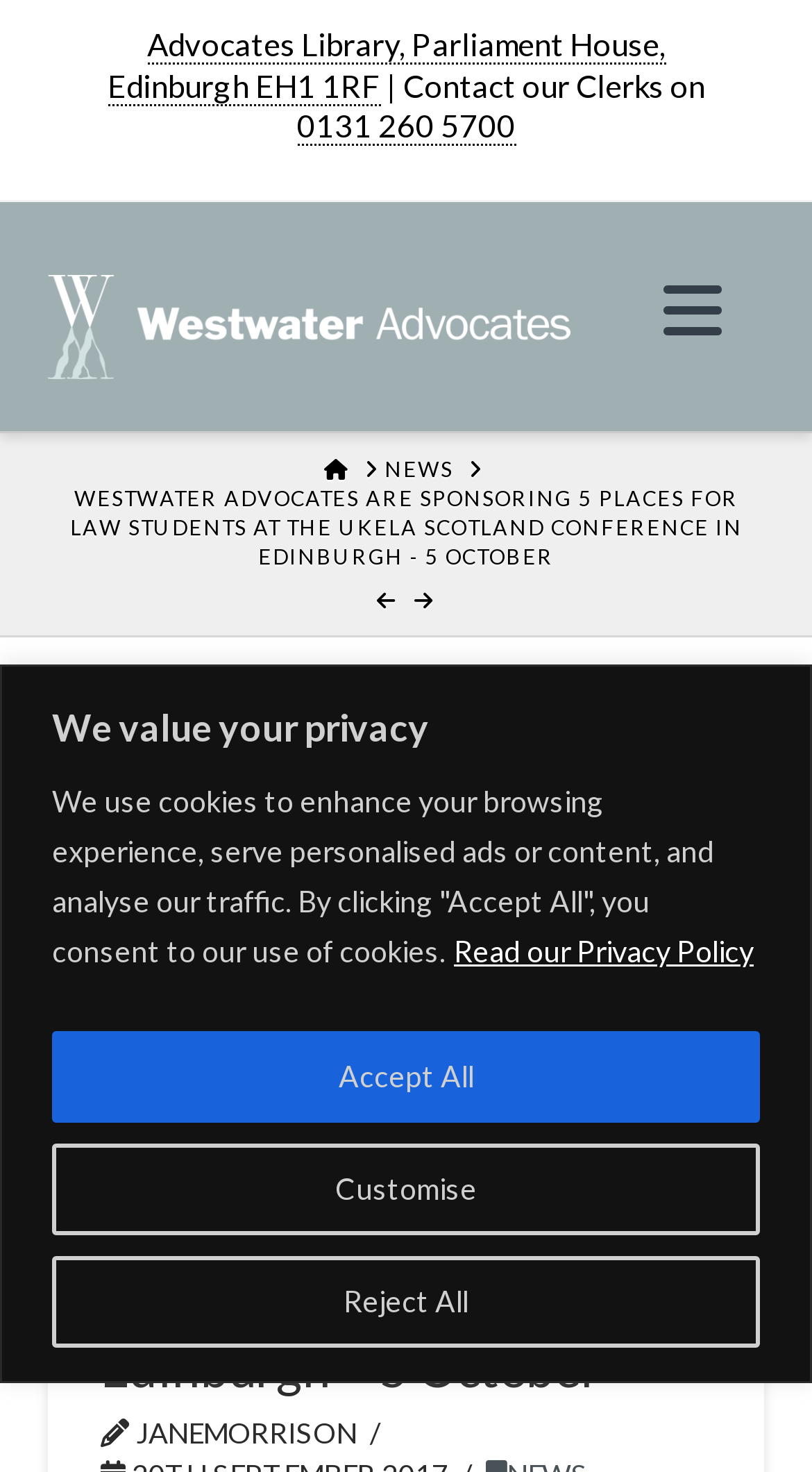Identify the bounding box coordinates necessary to click and complete the given instruction: "Click the link to Westwater Advocates Stable".

[0.06, 0.186, 0.702, 0.257]